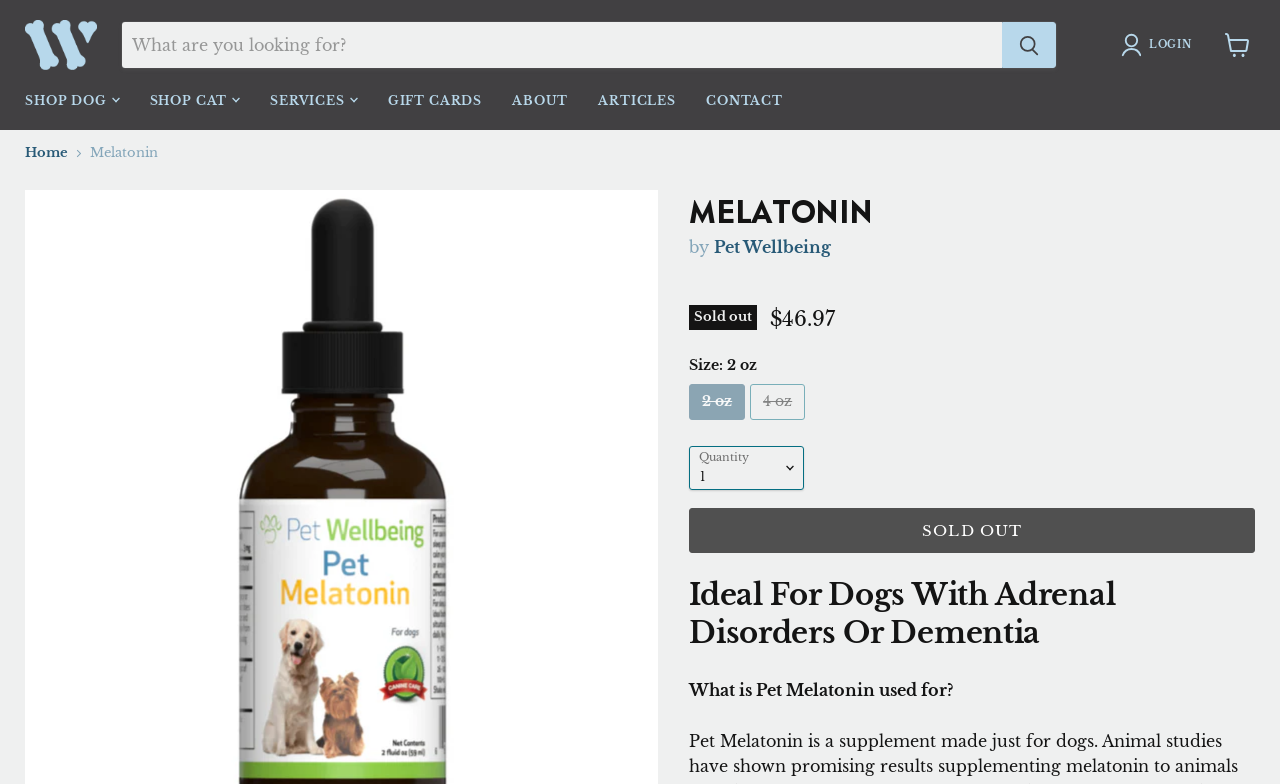Reply to the question with a single word or phrase:
What is the current price of the product?

$46.97